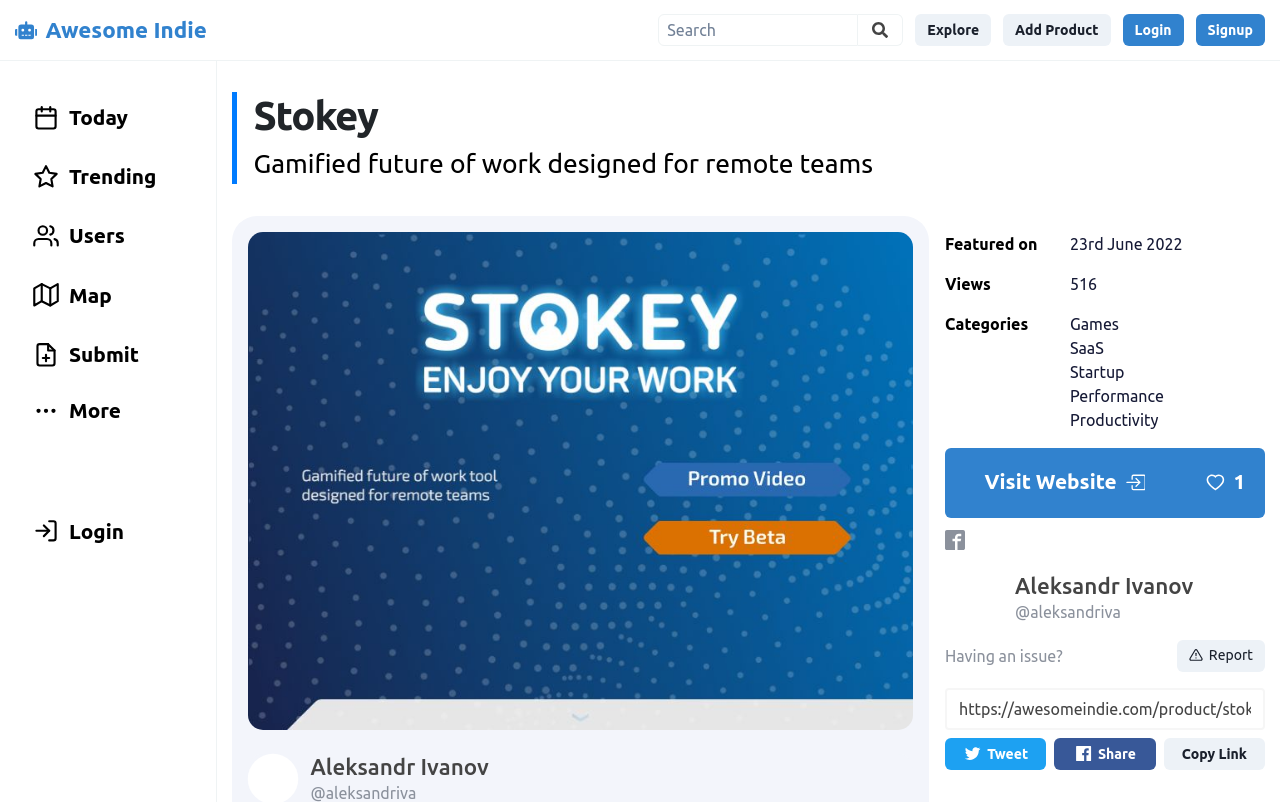Please identify the bounding box coordinates of the clickable area that will allow you to execute the instruction: "Explore the website".

[0.715, 0.017, 0.774, 0.057]